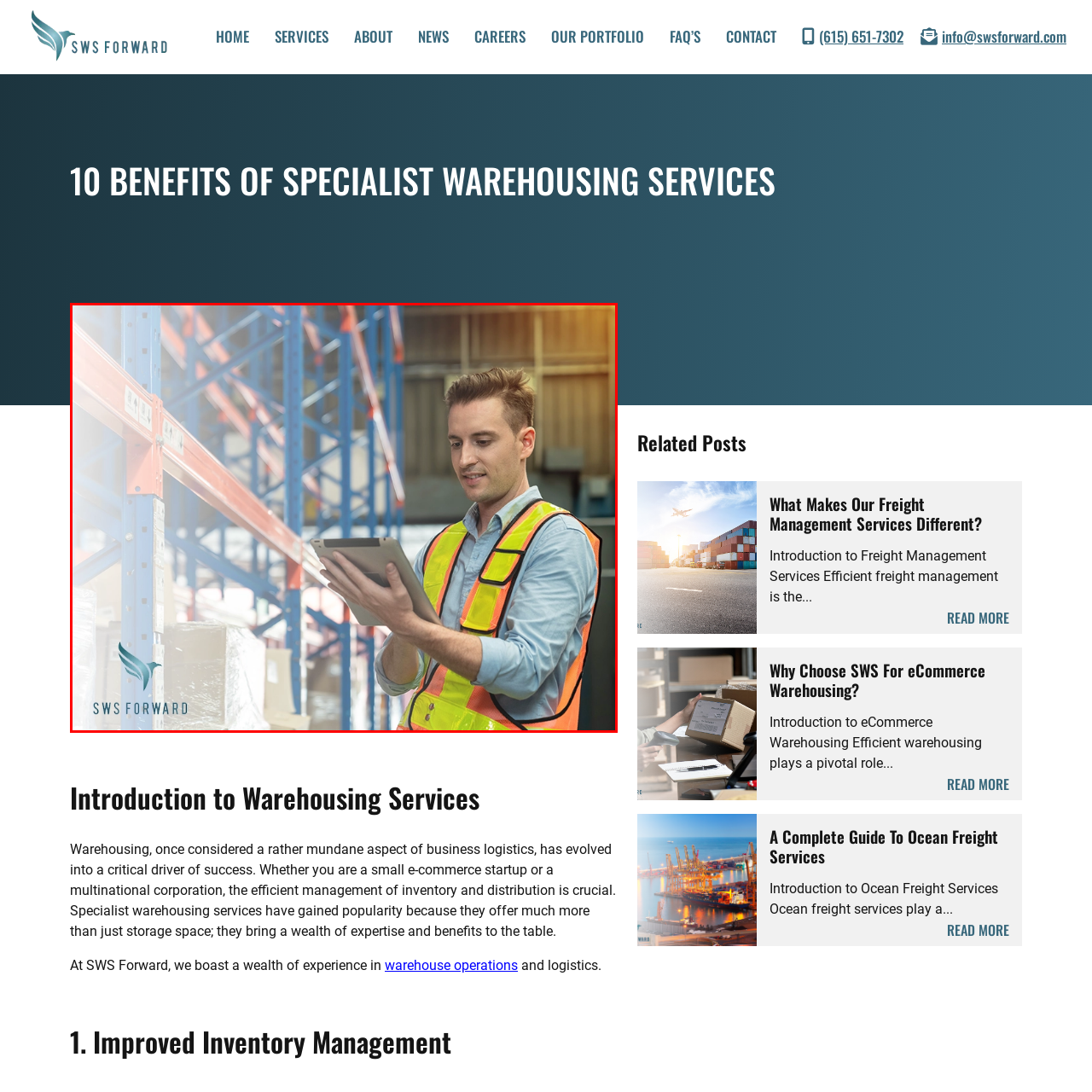What is the purpose of the tablet? Please look at the image within the red bounding box and provide a one-word or short-phrase answer based on what you see.

To manage tasks